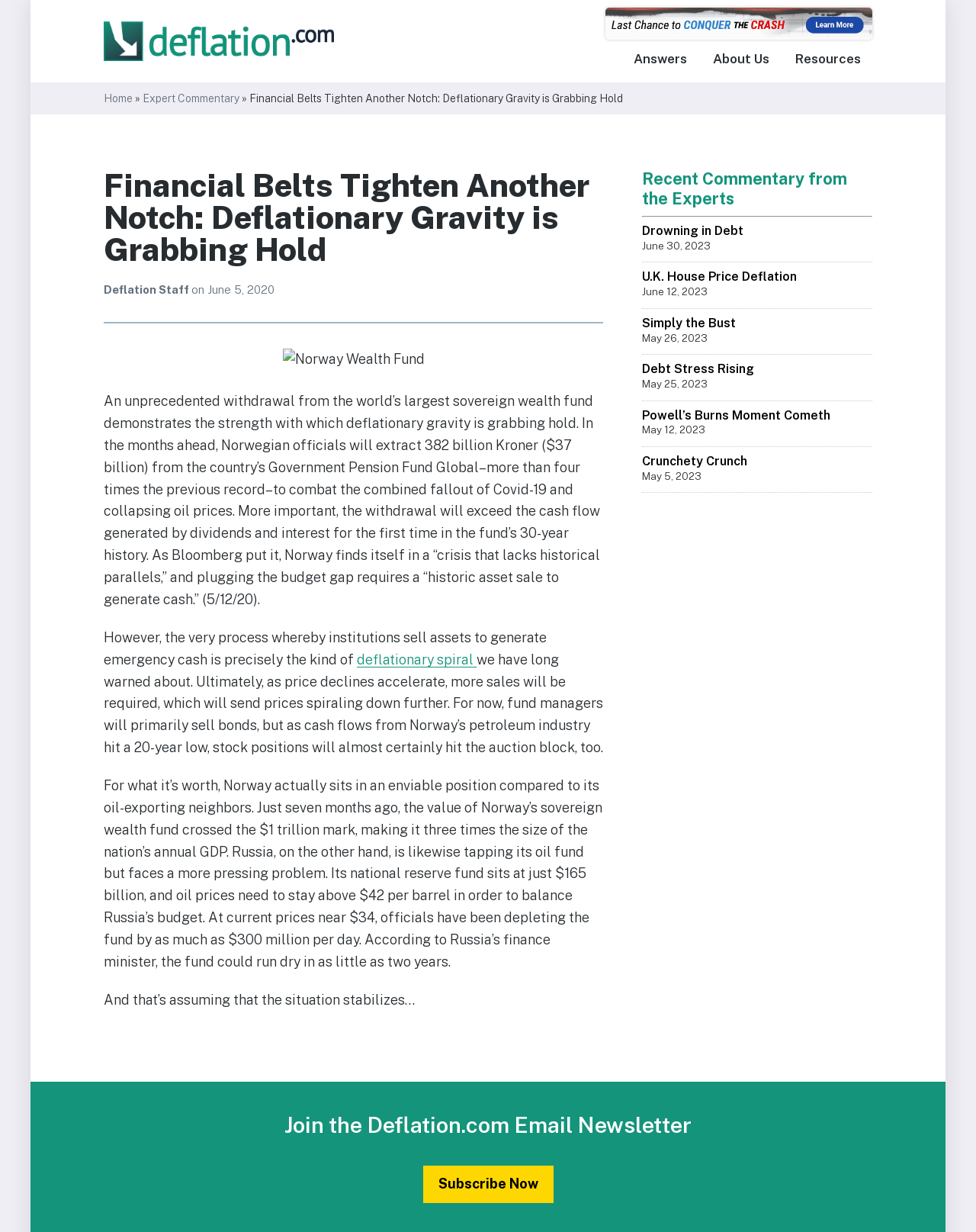Explain in detail what you observe on this webpage.

This webpage is focused on deflation, with a title "Financial Belts Tighten Another Notch: Deflationary Gravity is Grabbing Hold" at the top. Below the title, there is a navigation menu with links to "Answers", "About Us", and "Resources" on the right side. On the left side, there are links to "Home" and "Expert Commentary".

The main content of the webpage is an article with the same title as the webpage. The article has a heading and a subheading, followed by a figure with an image of Norway Wealth Fund. The article discusses the withdrawal of funds from Norway's Government Pension Fund Global to combat the effects of Covid-19 and collapsing oil prices. The text explains that this withdrawal will exceed the cash flow generated by dividends and interest for the first time in the fund's 30-year history.

Below the article, there is a section titled "Recent Commentary from the Experts" with a horizontal separator line. This section lists several links to expert commentaries, each with a title and a date, such as "Drowning in Debt" and "U.K. House Price Deflation".

At the bottom of the webpage, there is a call-to-action to join the Deflation.com email newsletter, with a link to "Subscribe Now".